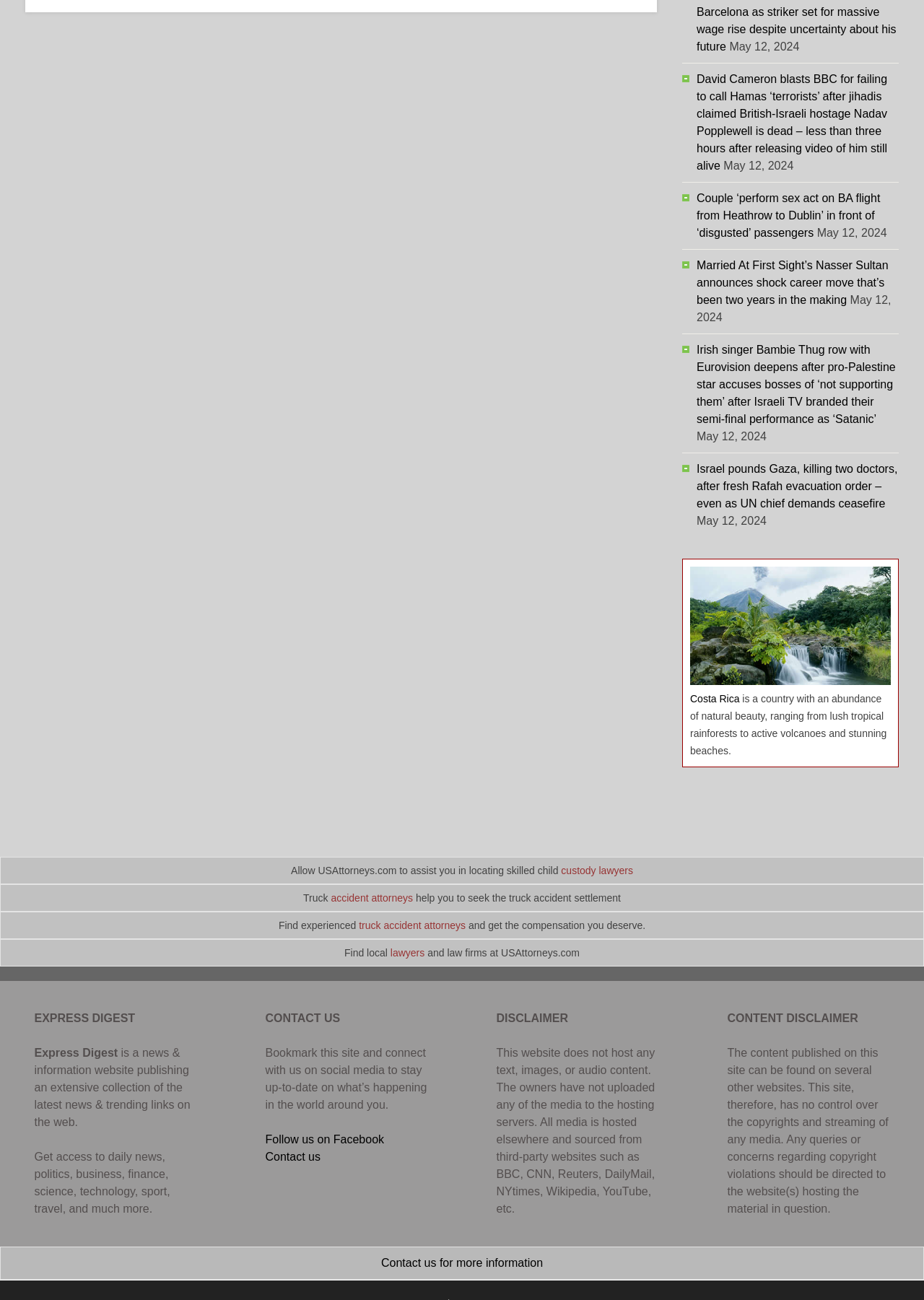What is the date mentioned at the top of the webpage?
Analyze the image and deliver a detailed answer to the question.

The date 'May 12, 2024' is mentioned at the top of the webpage, which can be found in two places: as a StaticText element with ID 287 and as a StaticText element with ID 299.